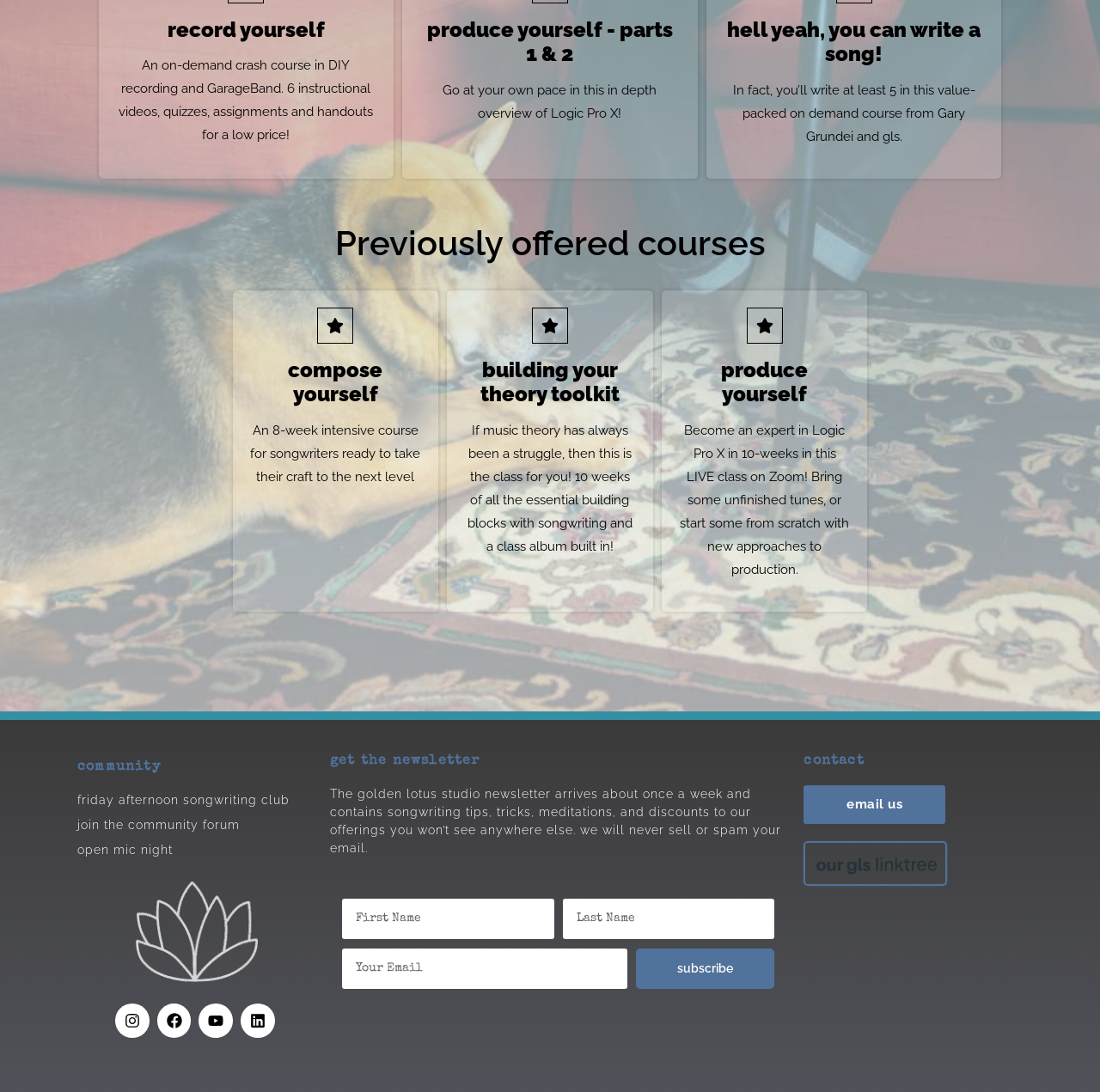How many songs will you write in the 'hell yeah, you can write a song!' course?
Provide a detailed and well-explained answer to the question.

According to the webpage, the 'hell yeah, you can write a song!' course is a value-packed on-demand course where you will write at least 5 songs, as stated in the description.